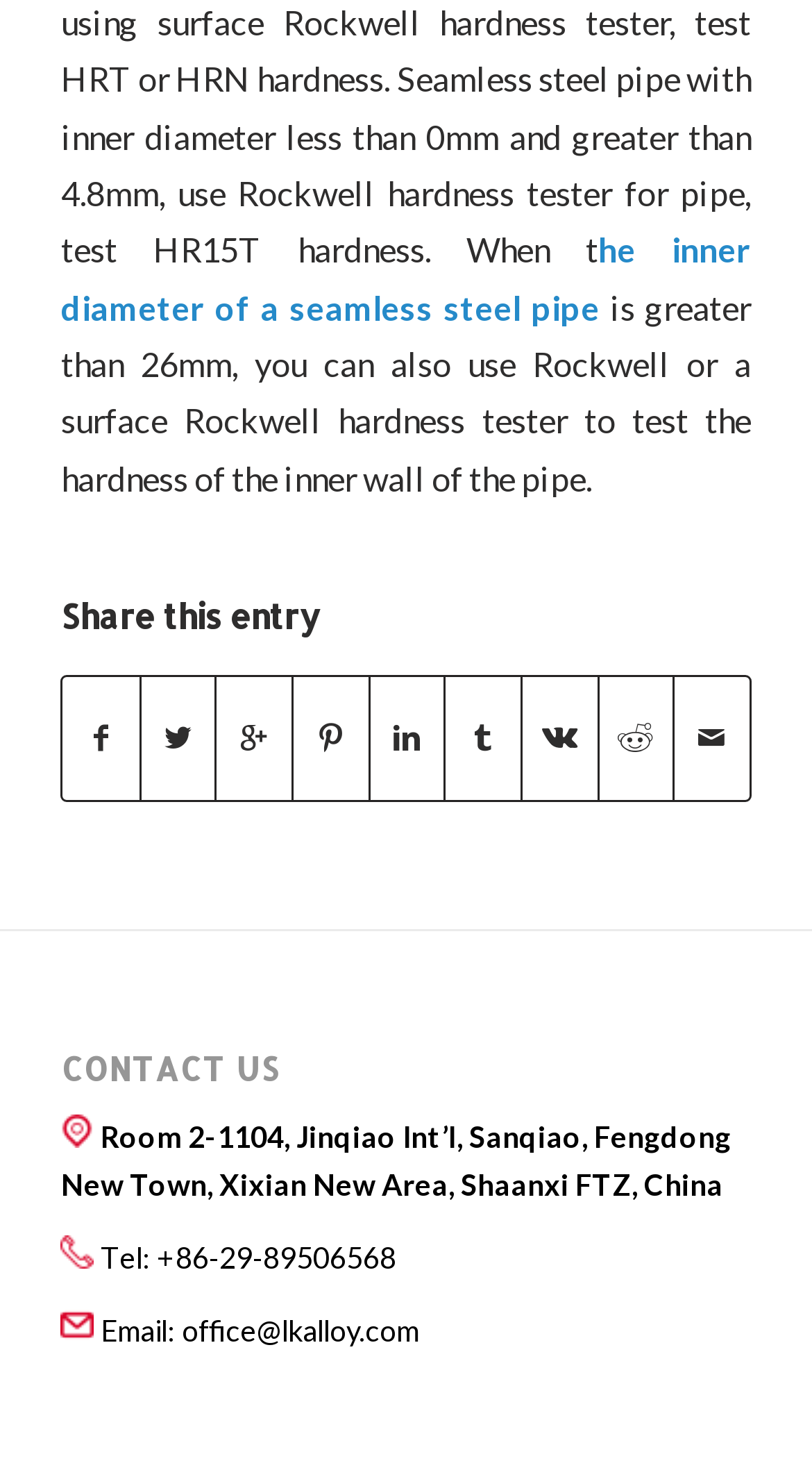Please determine the bounding box of the UI element that matches this description: office@lkalloy.com. The coordinates should be given as (top-left x, top-left y, bottom-right x, bottom-right y), with all values between 0 and 1.

[0.224, 0.888, 0.516, 0.912]